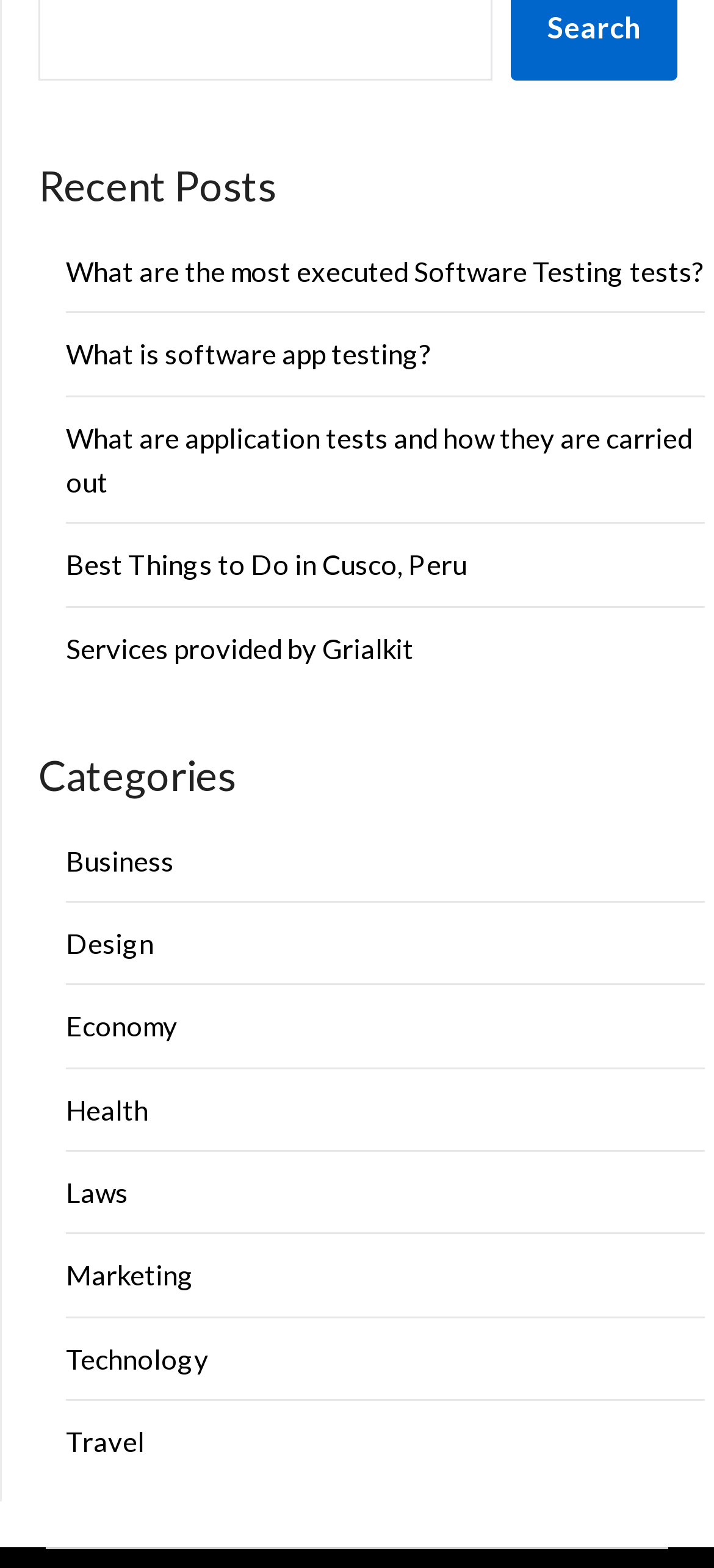Please provide a brief answer to the following inquiry using a single word or phrase:
What is the title of the first heading on the webpage?

Recent Posts